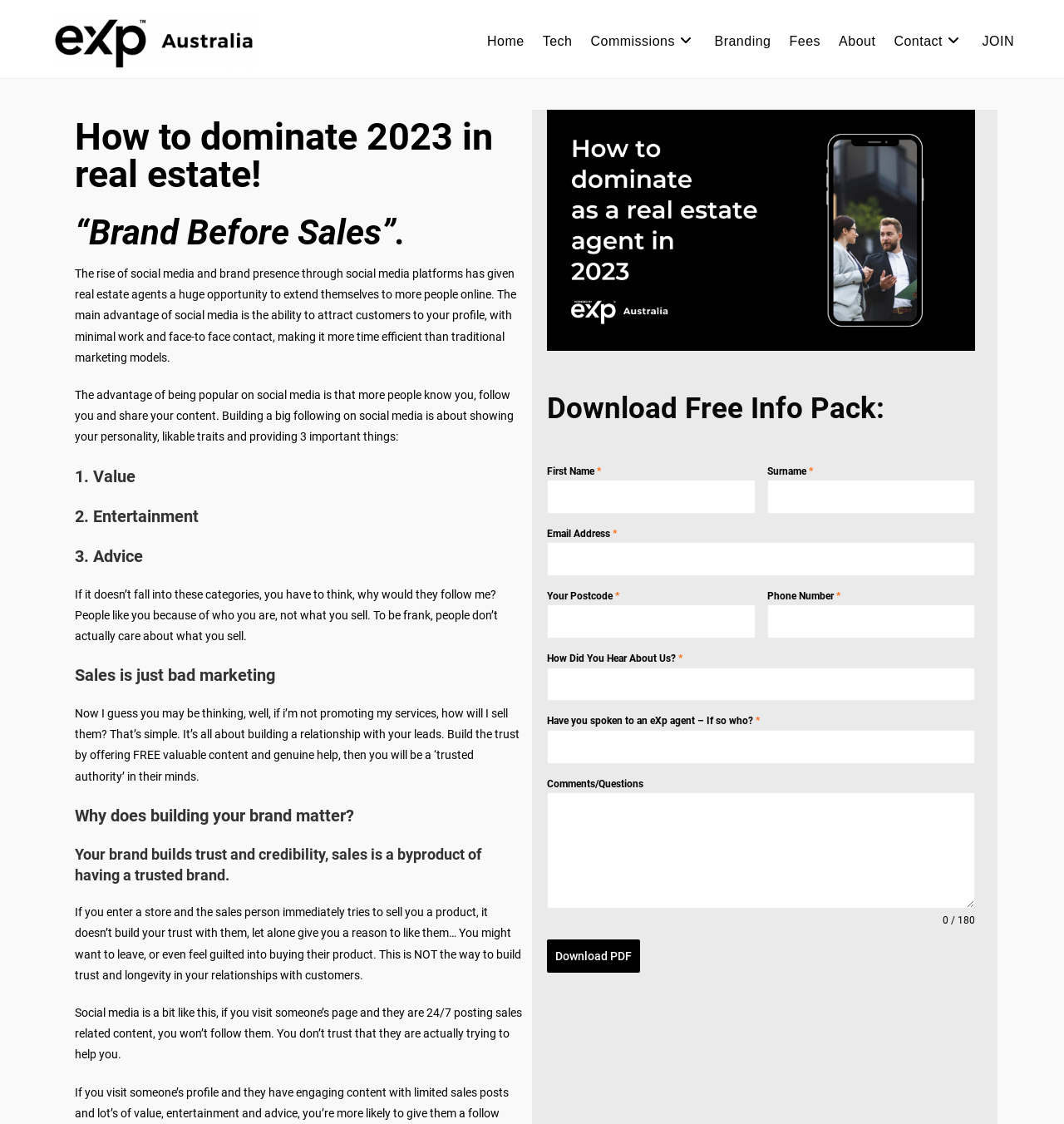Highlight the bounding box coordinates of the region I should click on to meet the following instruction: "Click the 'JOIN' link".

[0.914, 0.004, 0.962, 0.07]